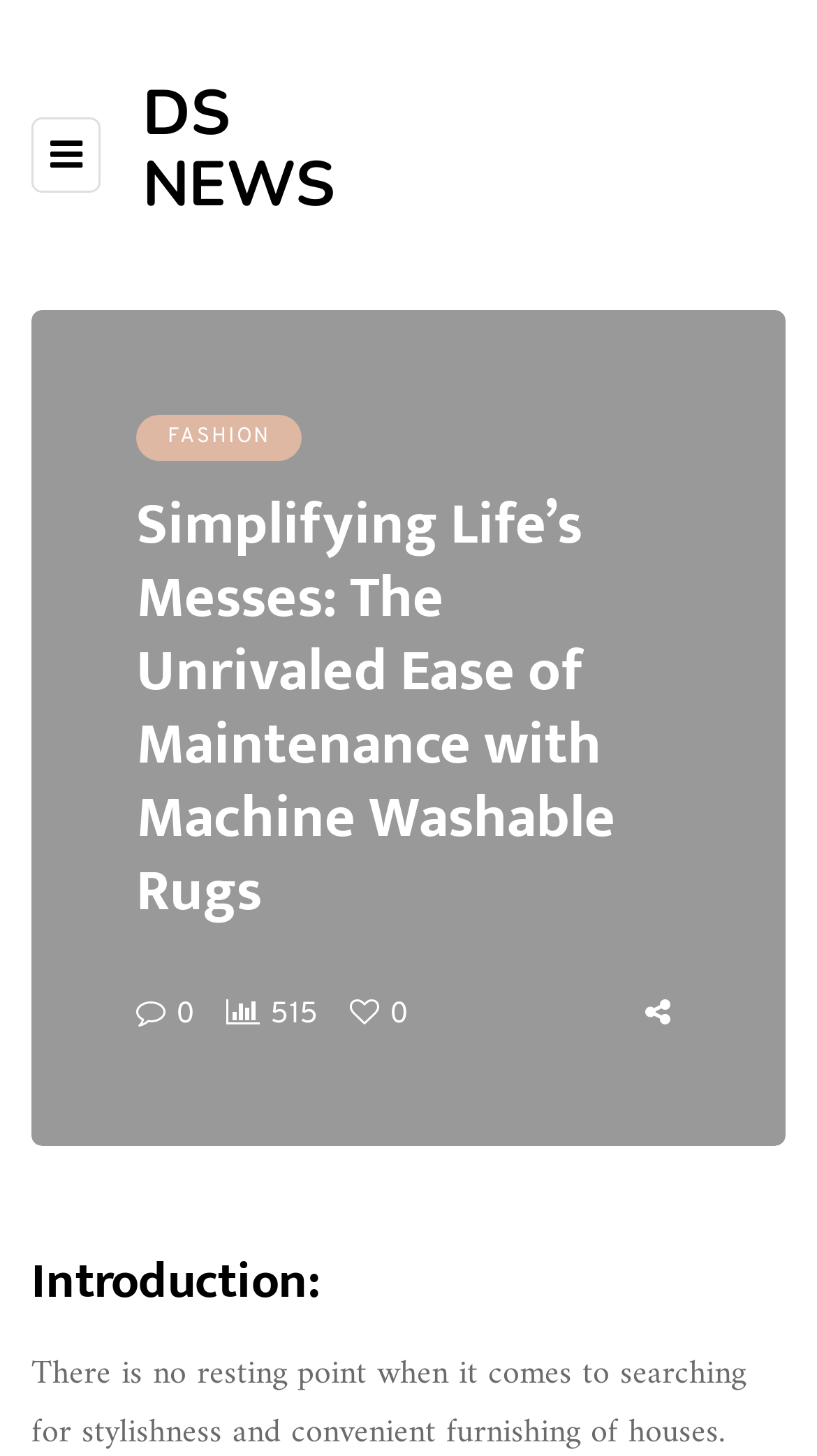Answer the question below using just one word or a short phrase: 
What is the name of the news website?

DS NEWS